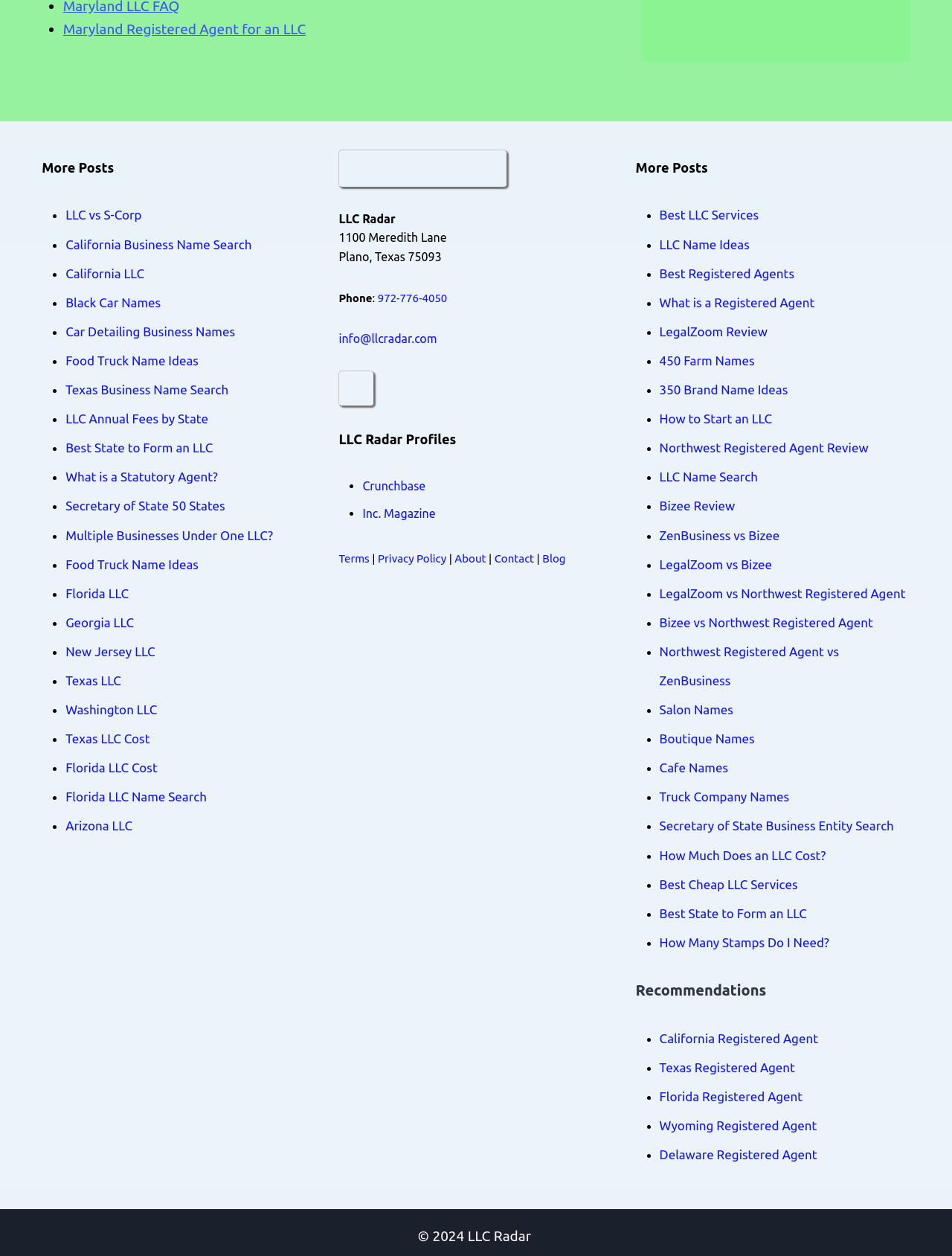Using the element description Texas Registered Agent, predict the bounding box coordinates for the UI element. Provide the coordinates in (top-left x, top-left y, bottom-right x, bottom-right y) format with values ranging from 0 to 1.

[0.693, 0.844, 0.835, 0.855]